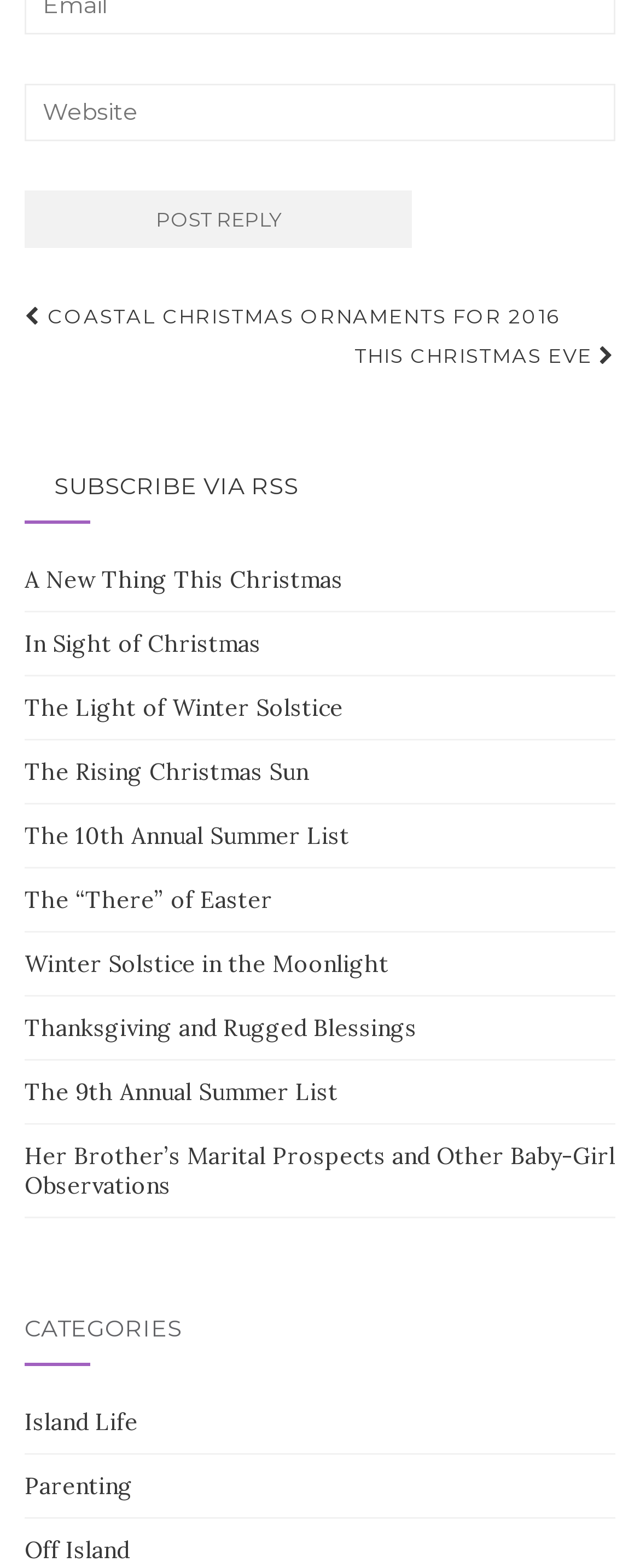Please identify the bounding box coordinates of the element I need to click to follow this instruction: "Read coastal Christmas ornaments for 2016".

[0.038, 0.189, 0.874, 0.214]